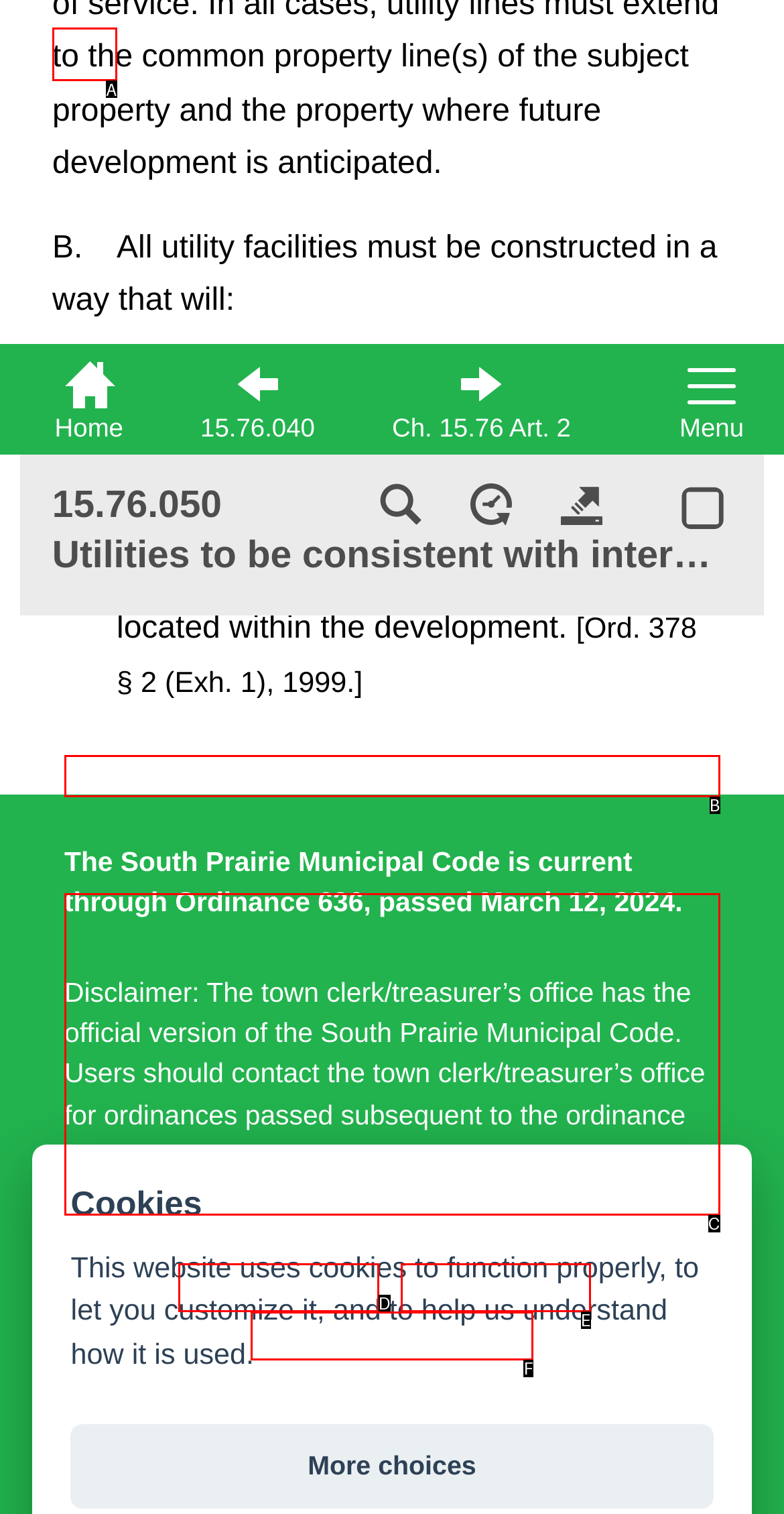Based on the given description: Privacy Policy, determine which HTML element is the best match. Respond with the letter of the chosen option.

D